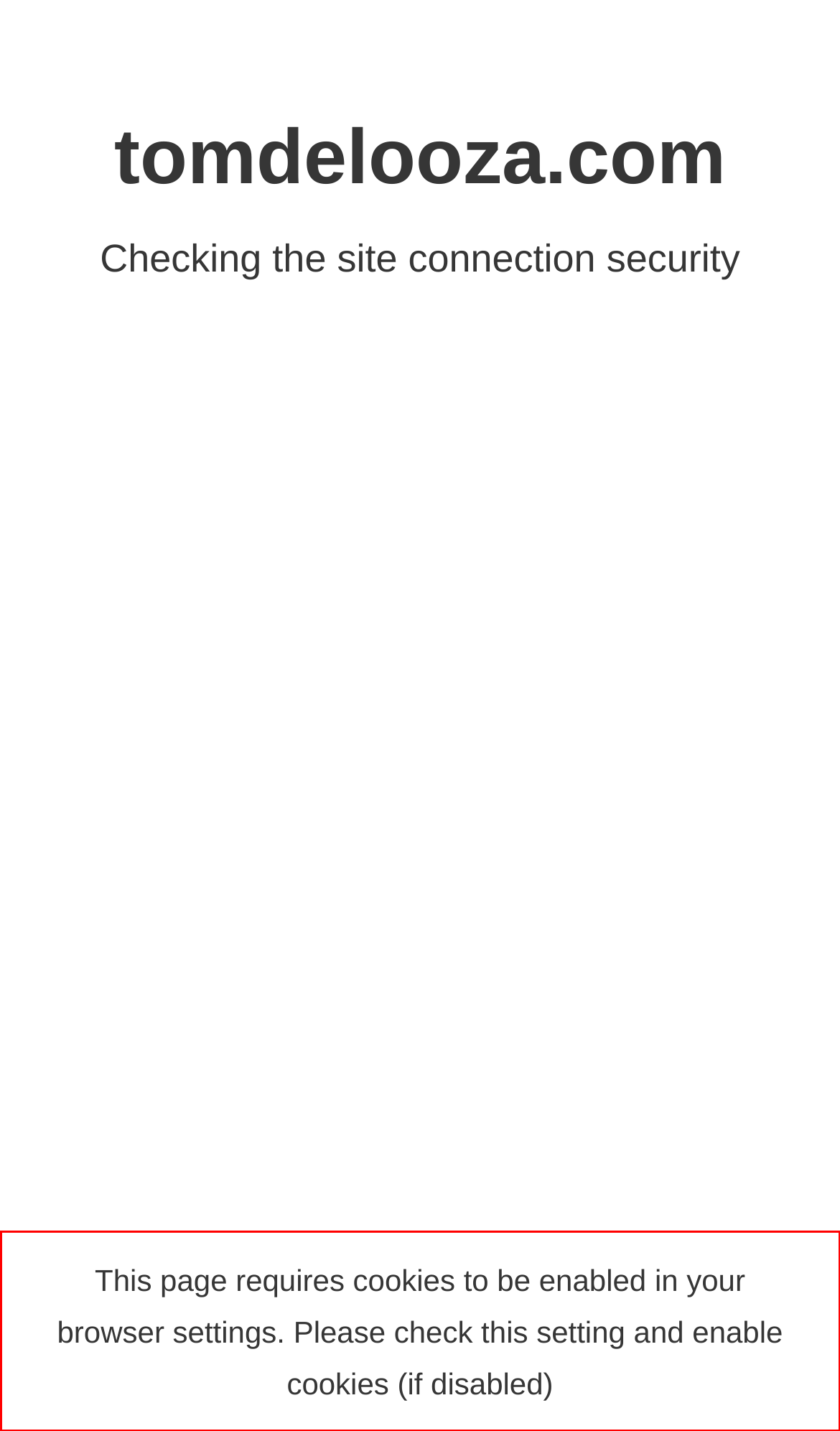You have a webpage screenshot with a red rectangle surrounding a UI element. Extract the text content from within this red bounding box.

This page requires cookies to be enabled in your browser settings. Please check this setting and enable cookies (if disabled)